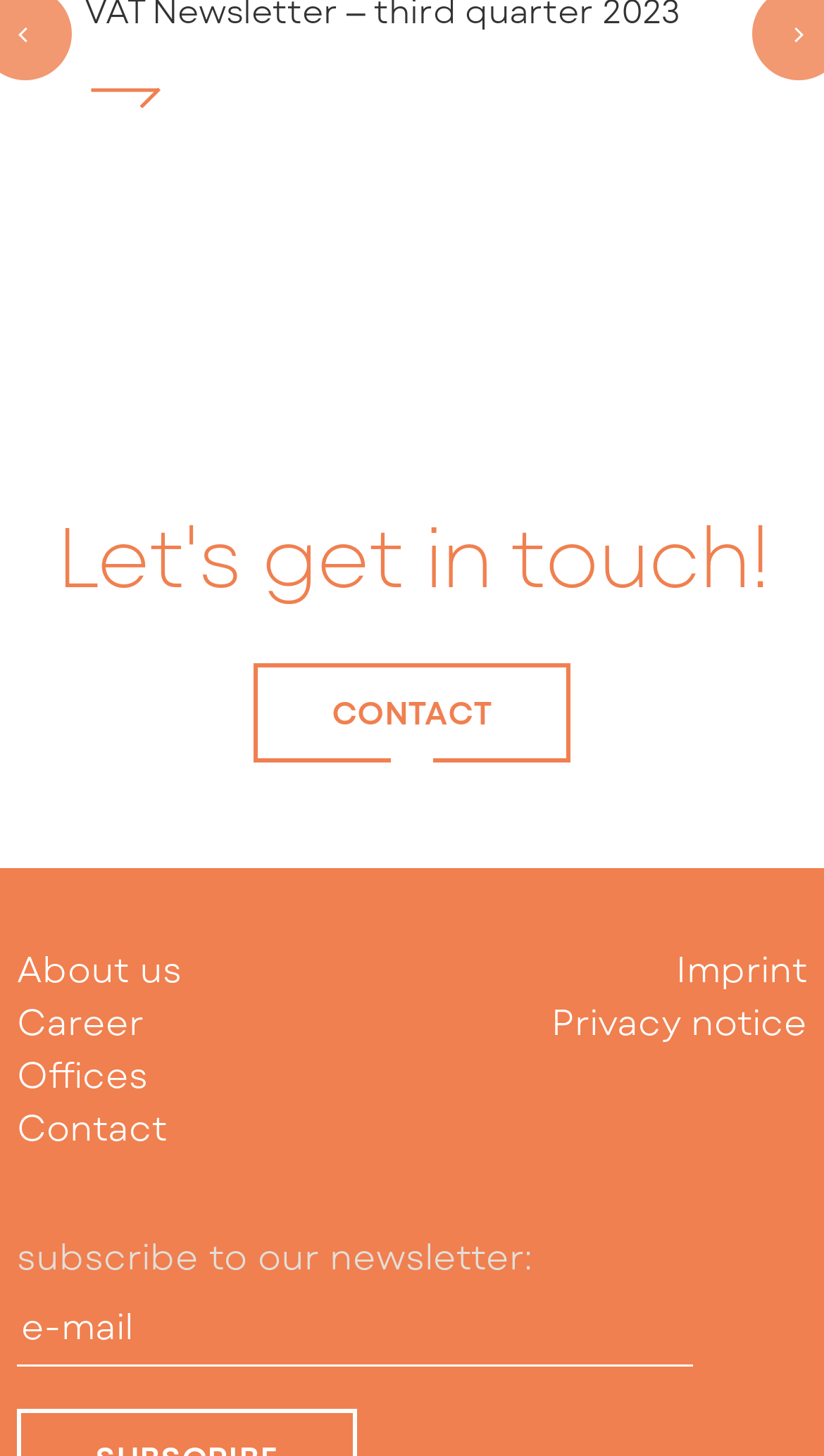Please specify the coordinates of the bounding box for the element that should be clicked to carry out this instruction: "click on About us". The coordinates must be four float numbers between 0 and 1, formatted as [left, top, right, bottom].

[0.021, 0.65, 0.221, 0.679]